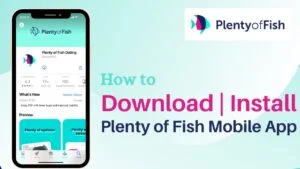Give a one-word or one-phrase response to the question: 
What type of app is being featured?

Dating app